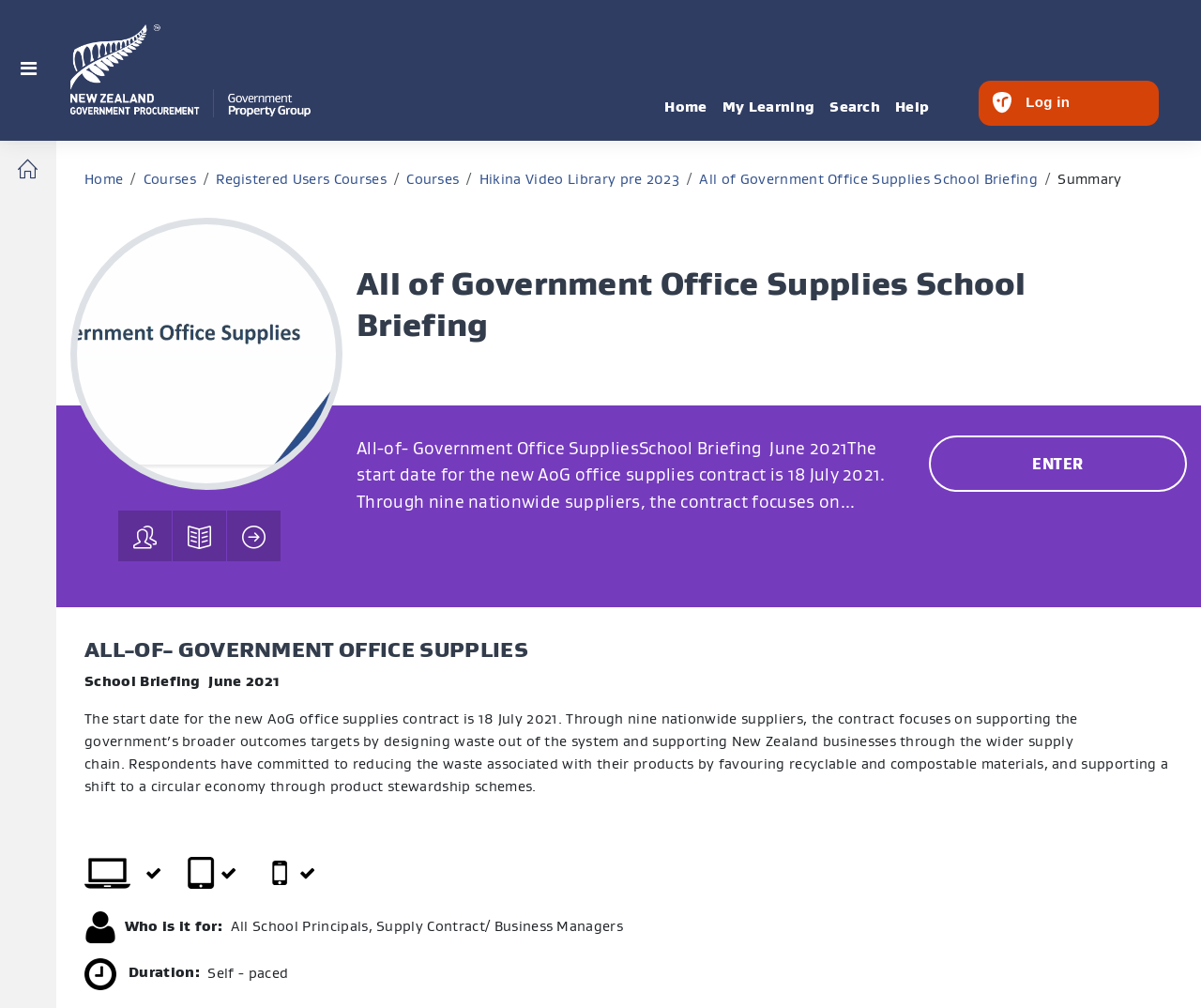What is the start date of the new contract?
Please respond to the question with as much detail as possible.

I found the answer by reading the text 'The start date for the new AoG office supplies contract is 18 July 2021.' which explicitly states the start date of the new contract.